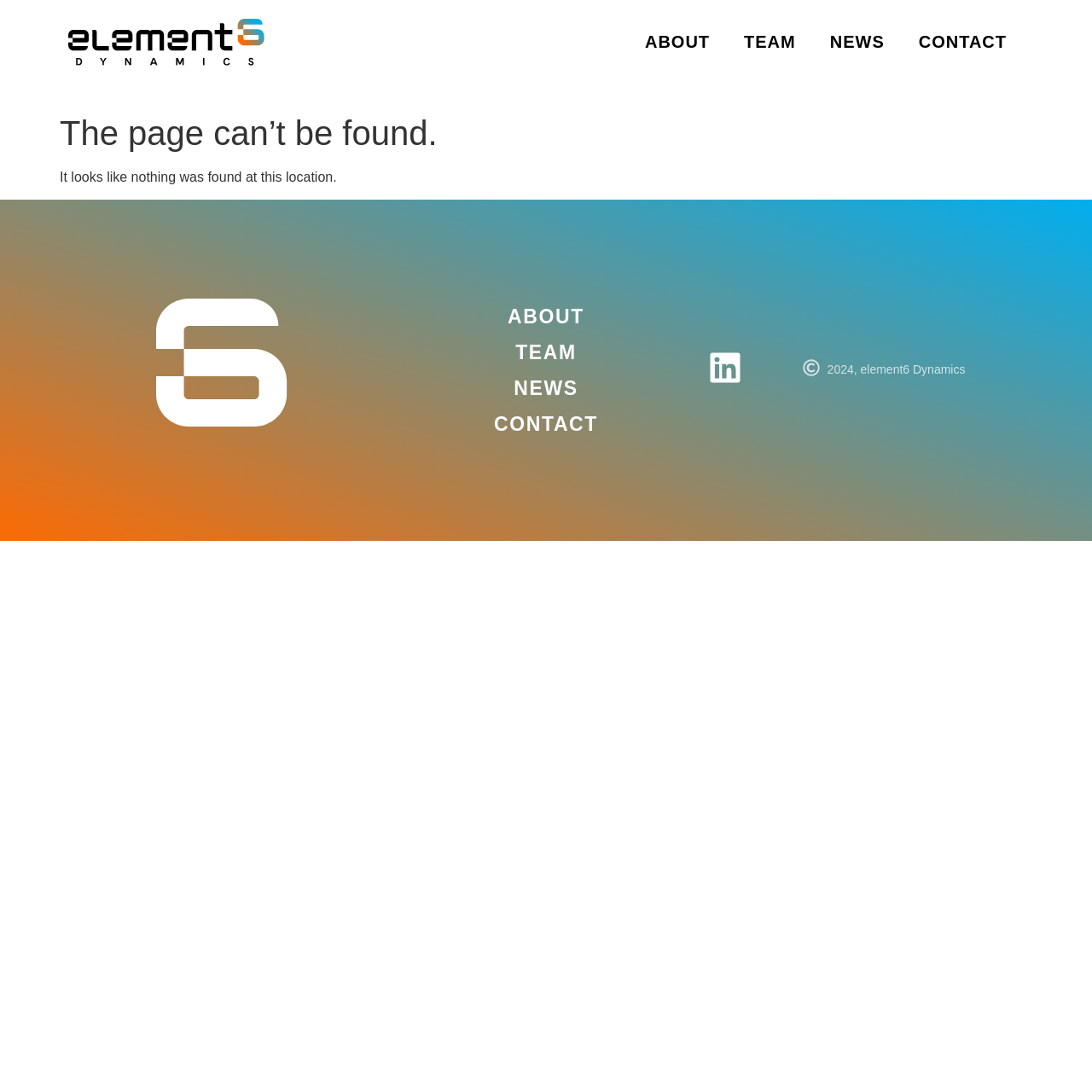Please specify the bounding box coordinates of the clickable section necessary to execute the following command: "click the CONTACT link".

[0.826, 0.016, 0.938, 0.062]